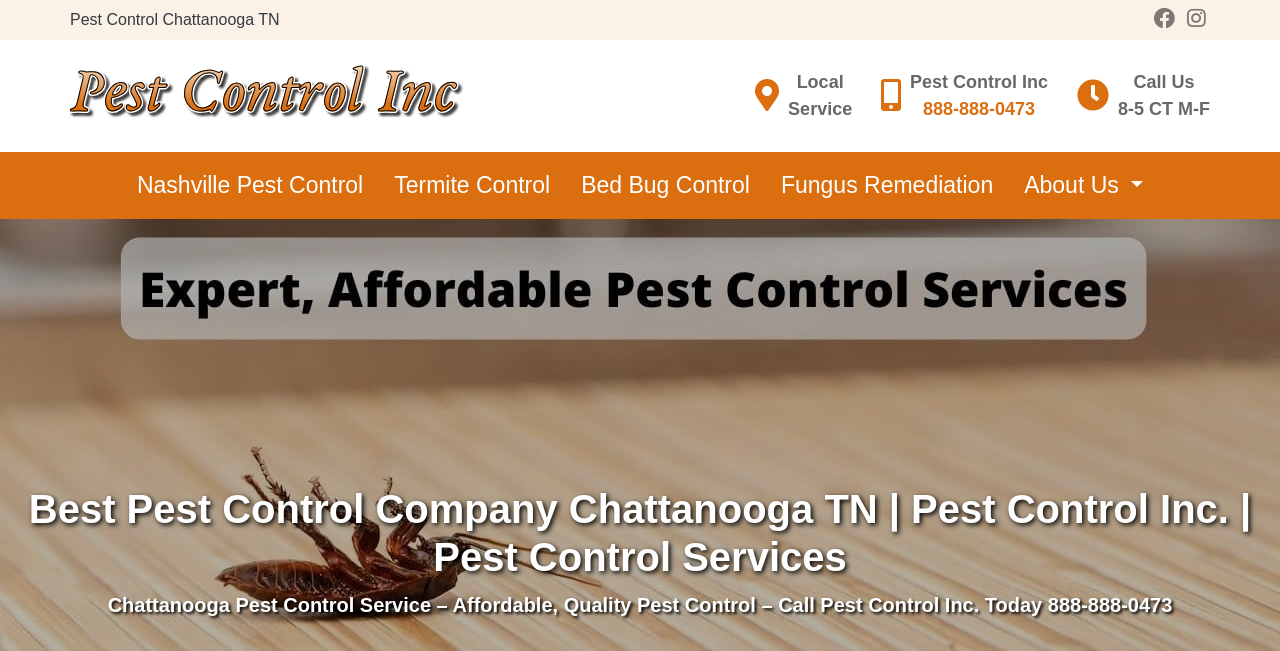What is the company name?
Based on the image, provide your answer in one word or phrase.

Pest Control Inc